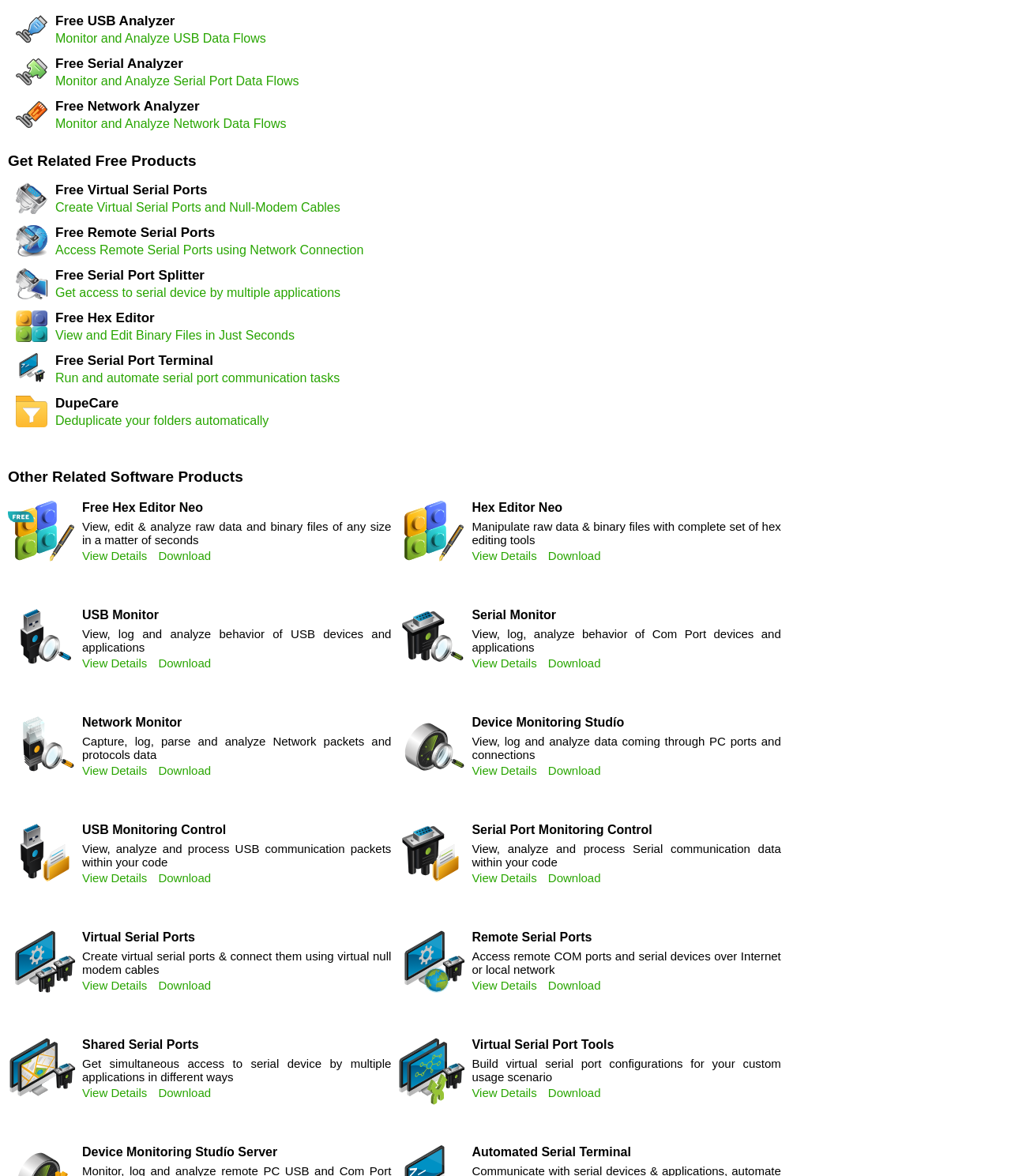Examine the image and give a thorough answer to the following question:
What is the purpose of the Virtual Serial Ports software?

I found an image with the text 'Virtual Serial Ports' and a link with the text 'Create virtual serial ports & connect them using virtual null modem cables' below it, which suggests that the purpose of the Virtual Serial Ports software is to create virtual serial ports and connect them using virtual null modem cables.